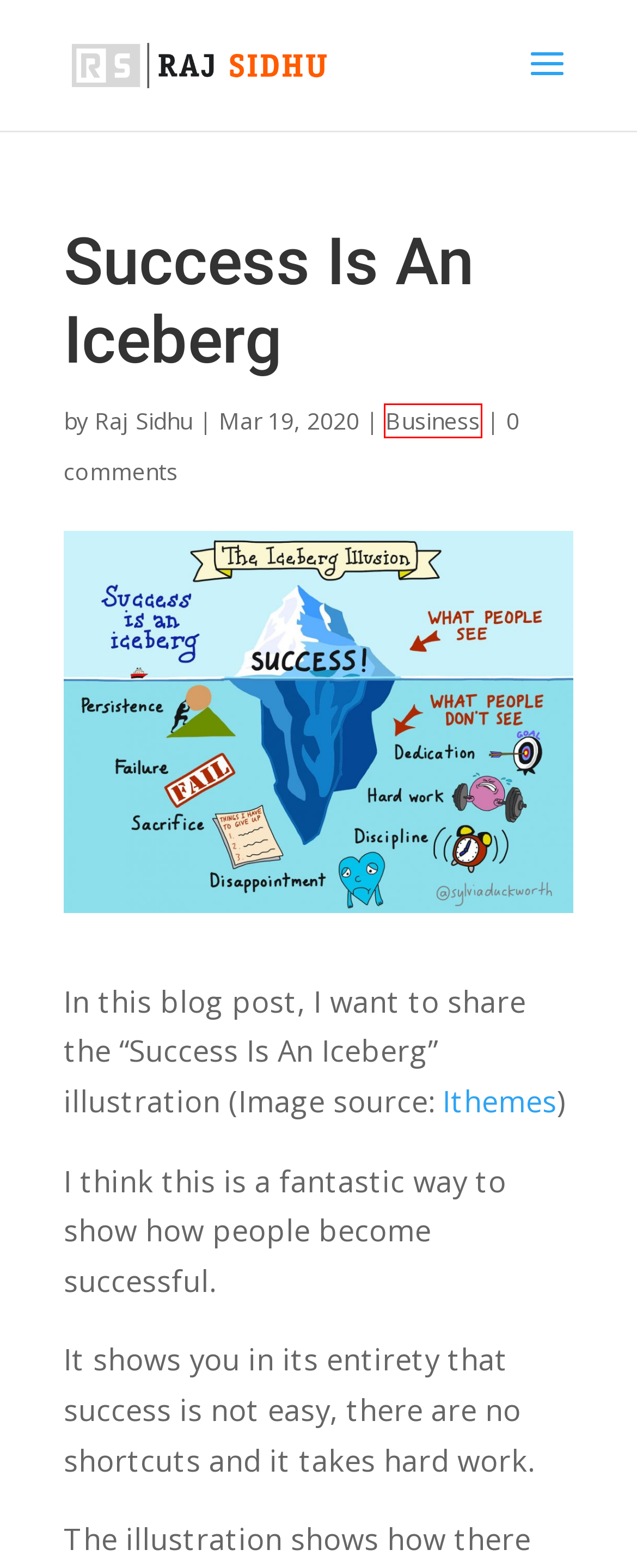Review the screenshot of a webpage that includes a red bounding box. Choose the most suitable webpage description that matches the new webpage after clicking the element within the red bounding box. Here are the candidates:
A. Consistency Over Perfection | Raj Sidhu's Online Marketing Blog
B. Raj Sidhu | Raj Sidhu's Online Marketing Blog
C. Privacy Policy | Raj Sidhu's Online Marketing Blog
D. Raj Sidhu's Online Marketing Blog |
E. Business | Raj Sidhu's Online Marketing Blog
F. Comments Disclaimer | Raj Sidhu's Online Marketing Blog
G. 10 Motivational Quotes To Inspire You | Raj Sidhu's Online Marketing Blog
H. Help Desk

E